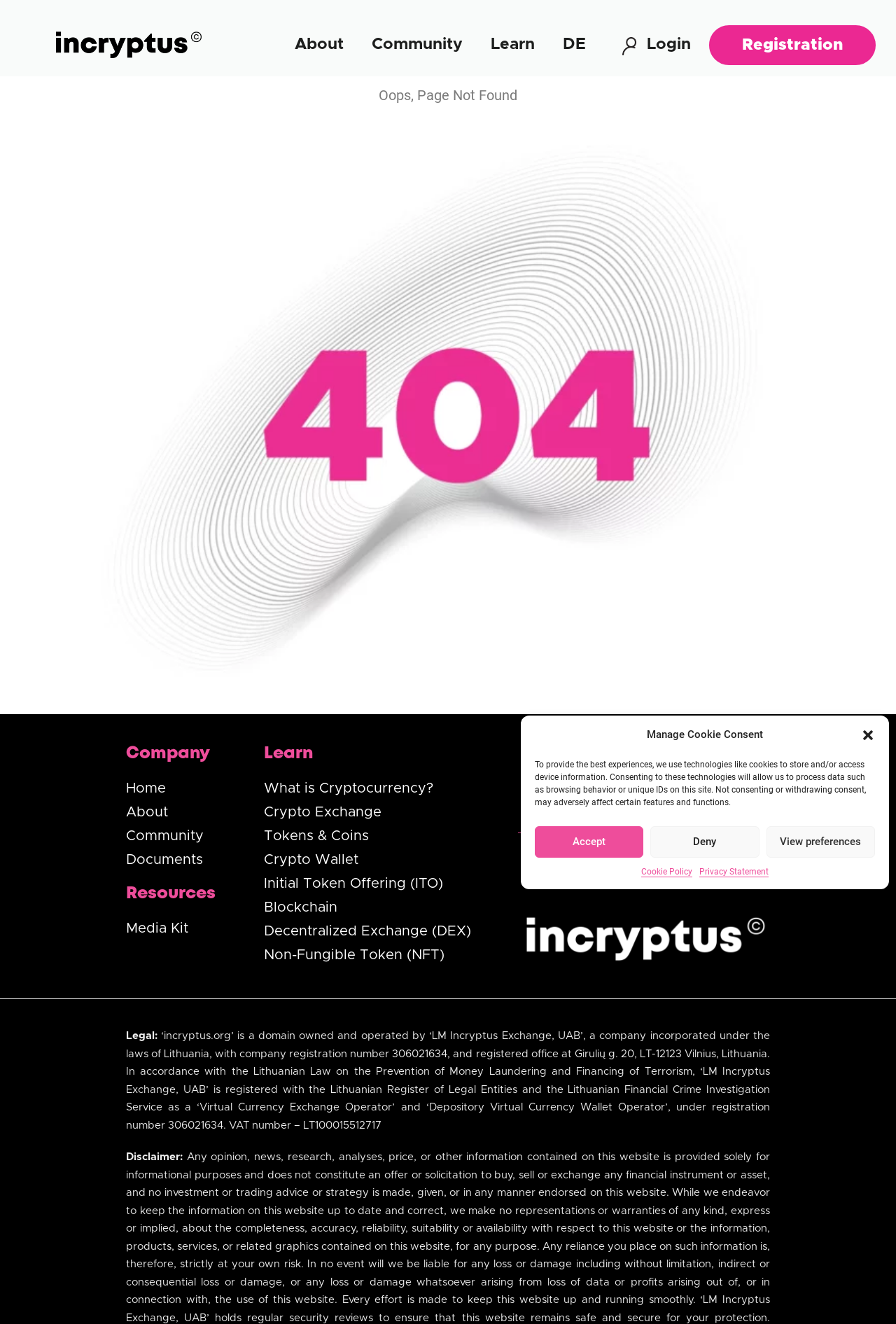Using the image as a reference, answer the following question in as much detail as possible:
What is the error message displayed on the webpage?

I found the error message by looking at the StaticText element with the text 'Oops, Page Not Found' at coordinates [0.423, 0.066, 0.577, 0.078]. This text is likely to be the error message displayed on the webpage.